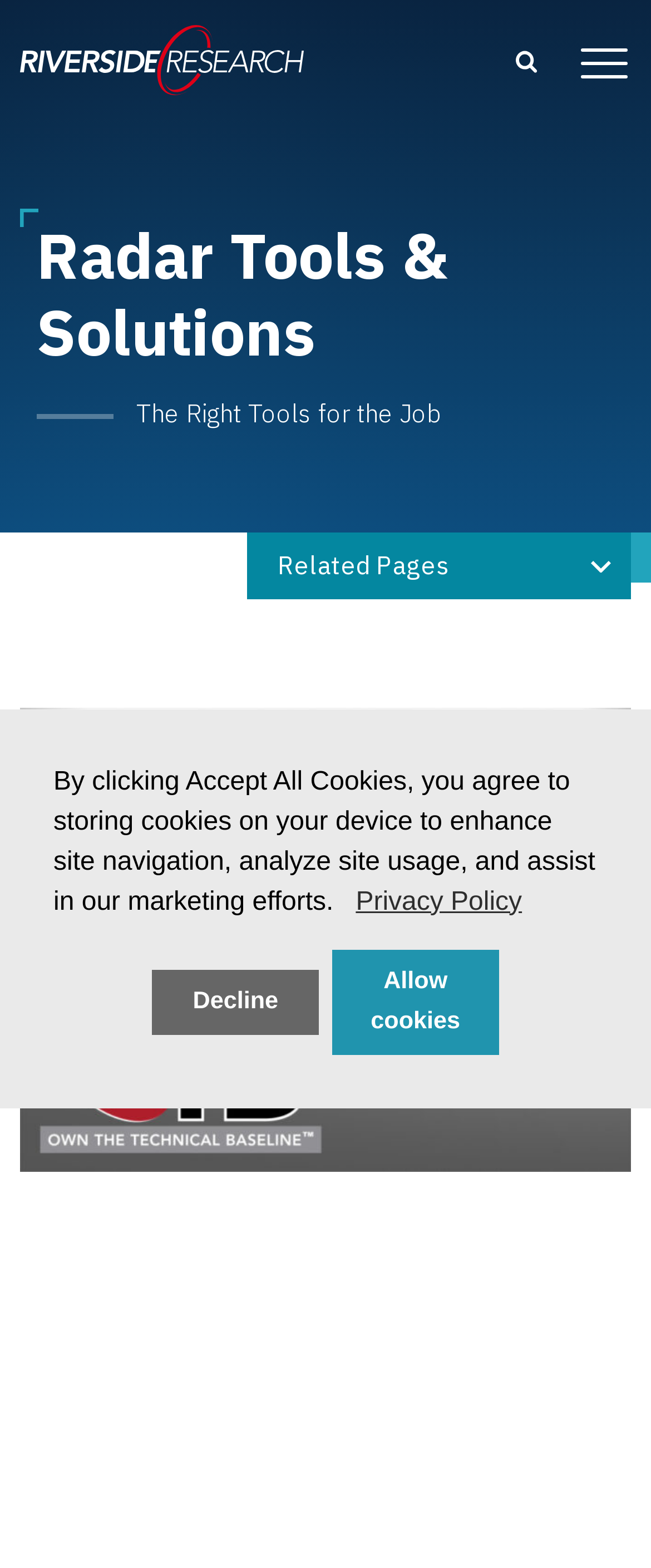Using the element description fund talented developers and designers, predict the bounding box coordinates for the UI element. Provide the coordinates in (top-left x, top-left y, bottom-right x, bottom-right y) format with values ranging from 0 to 1.

None